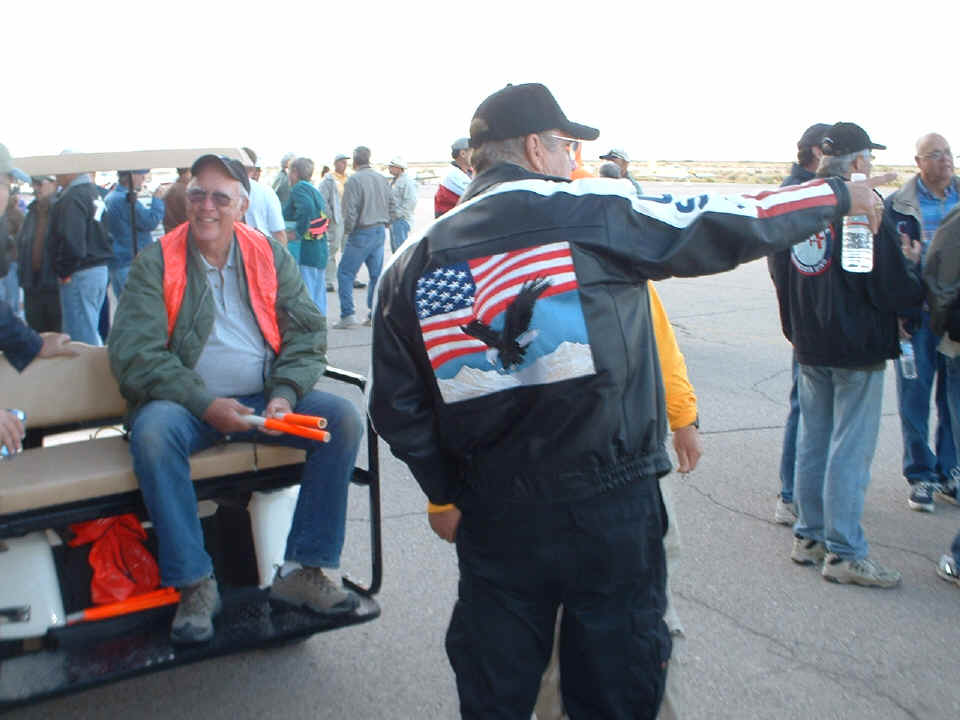Describe the image with as much detail as possible.

The image captures a lively scene at an airfield, where ground crew personnel are gathered. In the foreground, a man wearing a distinctive black leather jacket adorned with an American flag and an eagle stands with his arm extended, likely directing or communicating with others. His posture suggests he is engaged and possibly explaining something to those around him. 

Seated nearby is another crew member, smiling, wearing glasses, and dressed in a green jacket layered over a grey shirt, with blue jeans. He holds an orange object, possibly signaling equipment. The background is filled with additional crew members, some wearing caps and jackets, forming a casual yet busy atmosphere typical of an airport environment. 

The setting appears to be sunny, indicating a pleasant day for aviation activities, while the camaraderie among the crew suggests a strong team spirit as they escort airplanes to their parking spots upon arrival, facilitated by the use of golf carts.